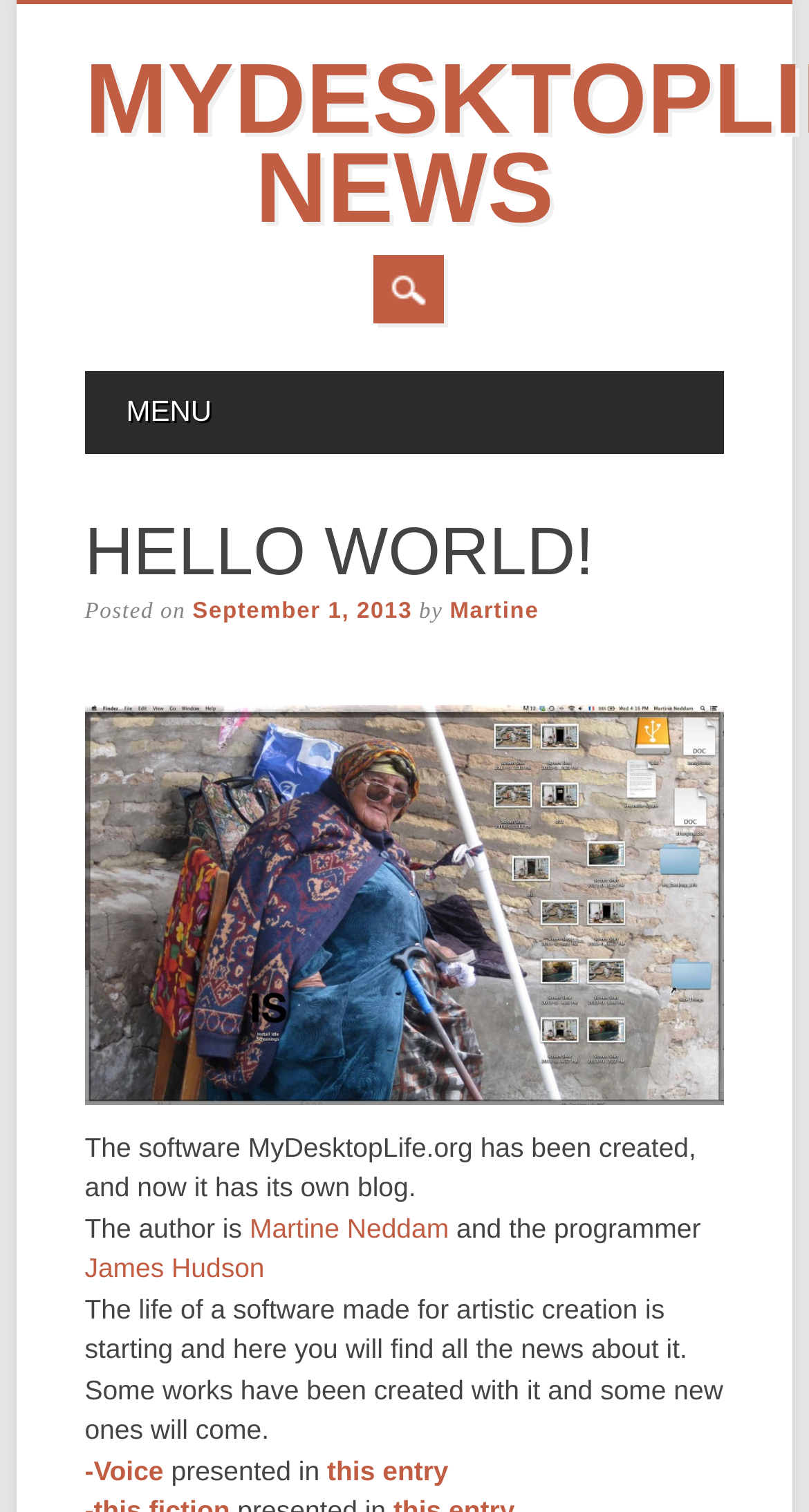Please find the bounding box coordinates of the clickable region needed to complete the following instruction: "Check the 'Martine Neddam' link". The bounding box coordinates must consist of four float numbers between 0 and 1, i.e., [left, top, right, bottom].

[0.308, 0.802, 0.555, 0.822]